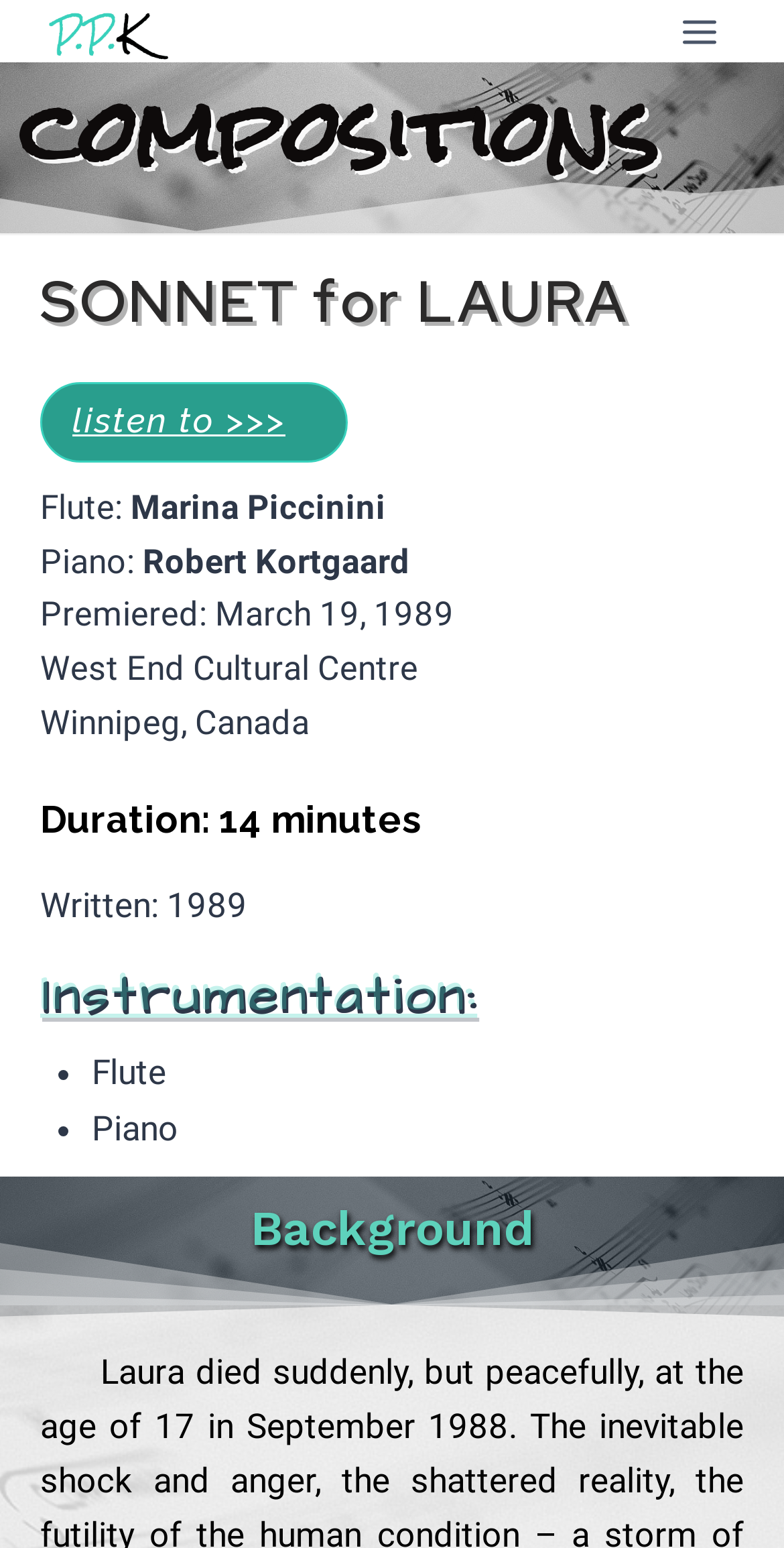Based on the visual content of the image, answer the question thoroughly: What is the other instrument used in the sonnet?

I found the answer by looking at the text 'Piano: Robert Kortgaard' which indicates that the piano is another instrument used in the sonnet.